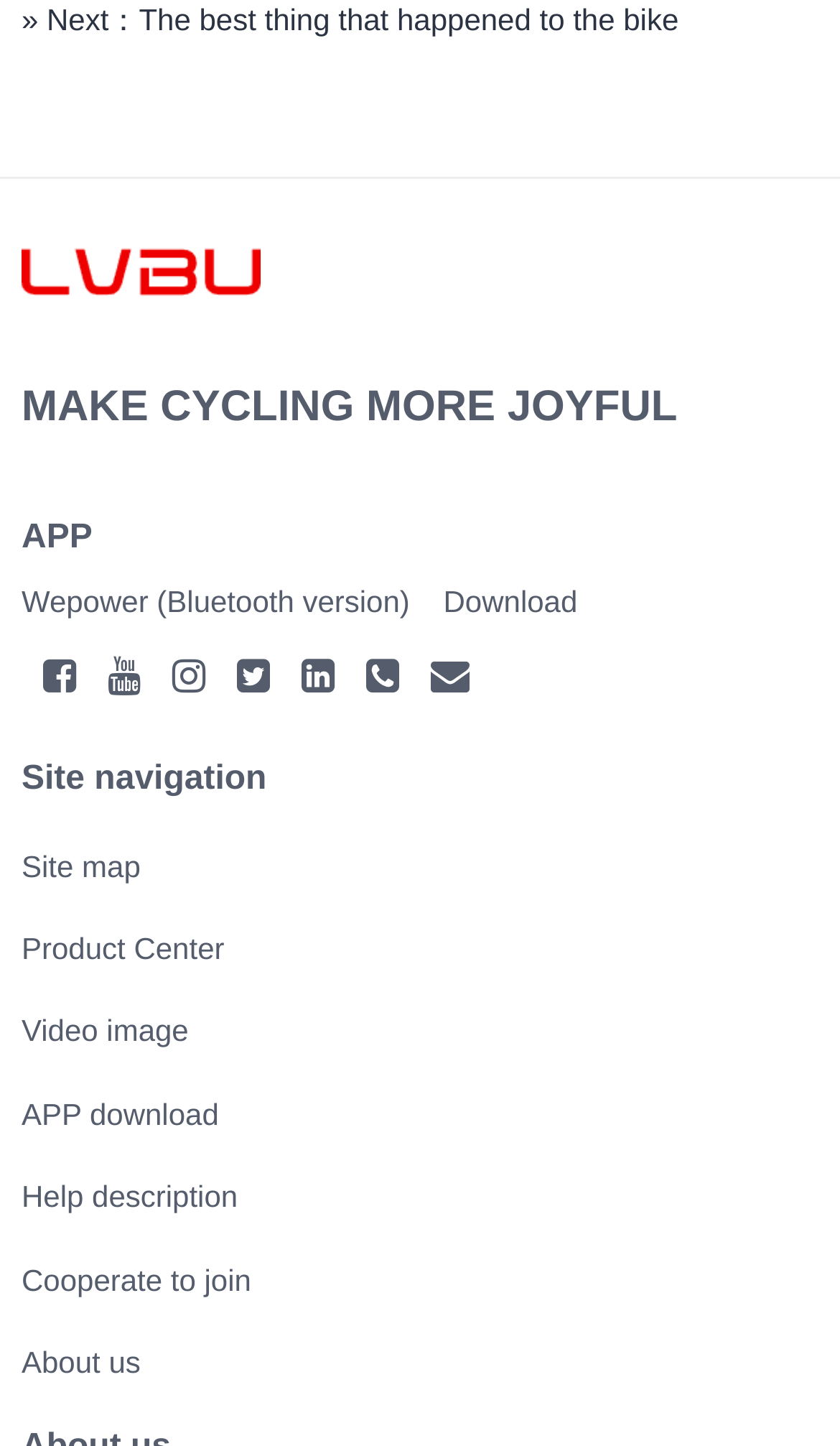Please determine the bounding box coordinates of the element's region to click in order to carry out the following instruction: "Go to the site map". The coordinates should be four float numbers between 0 and 1, i.e., [left, top, right, bottom].

[0.026, 0.587, 0.167, 0.611]